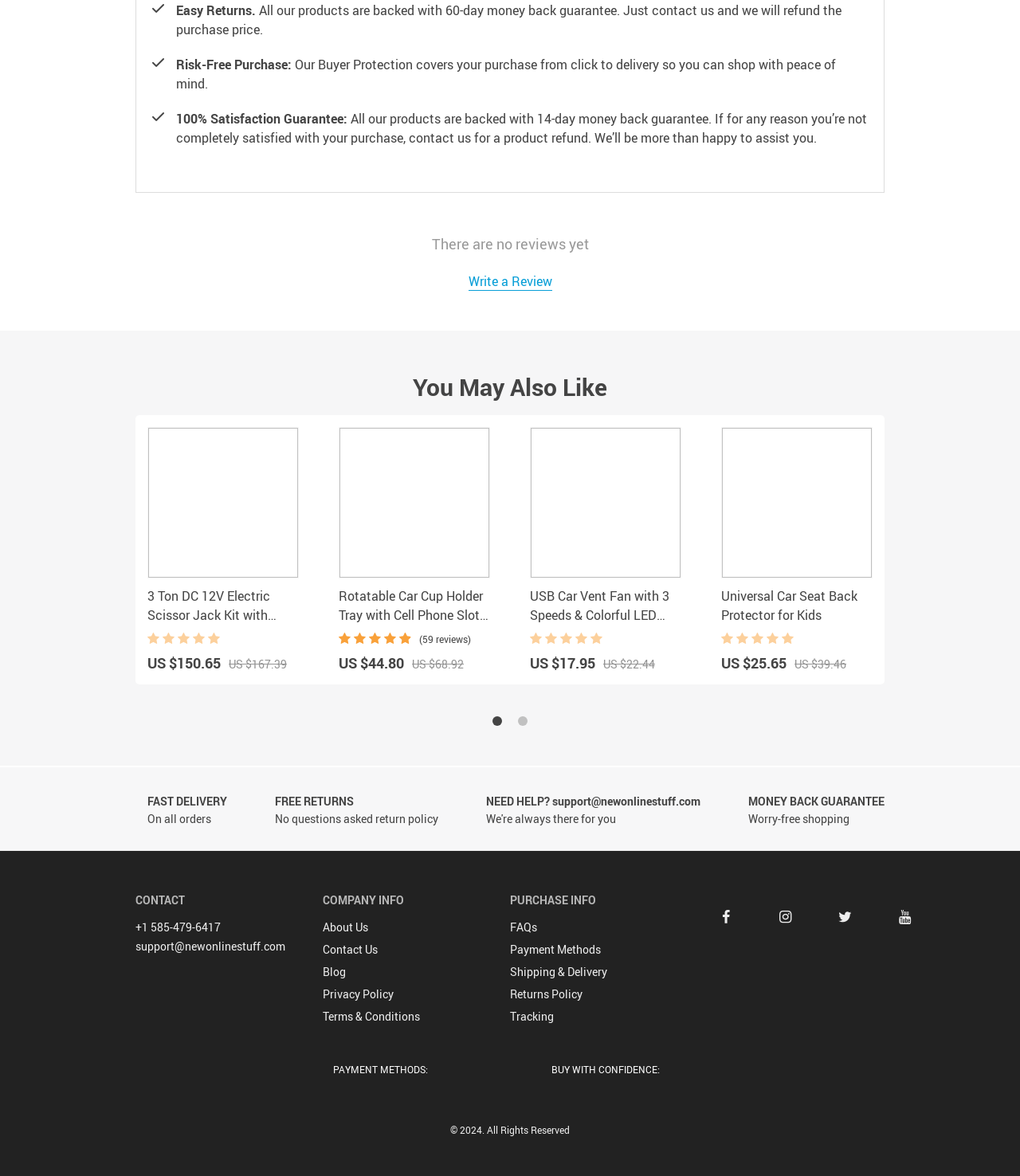Please locate the bounding box coordinates of the region I need to click to follow this instruction: "Contact support".

[0.477, 0.675, 0.687, 0.688]